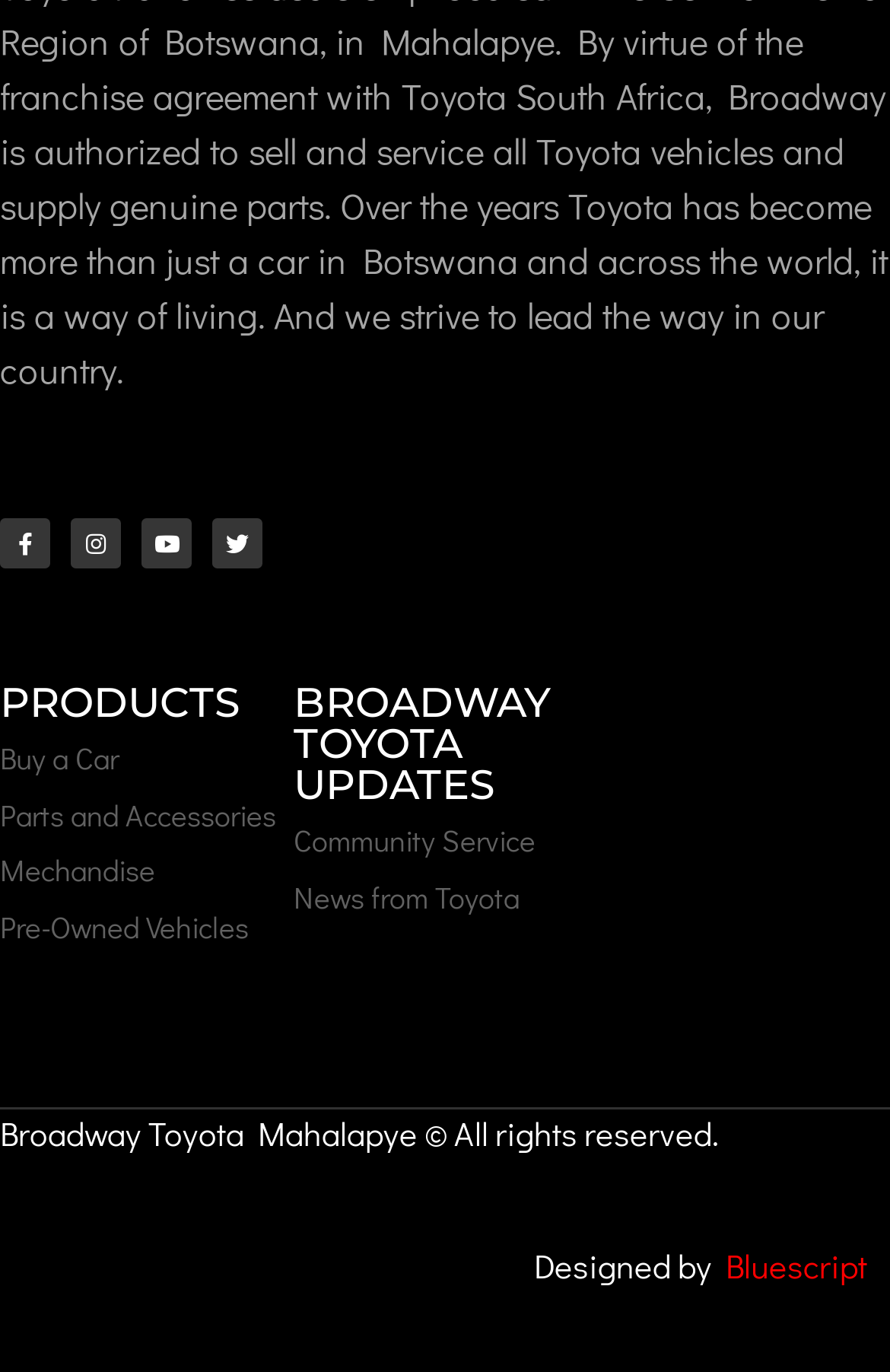Find the bounding box coordinates of the element to click in order to complete the given instruction: "Check Community Service."

[0.33, 0.596, 0.66, 0.628]